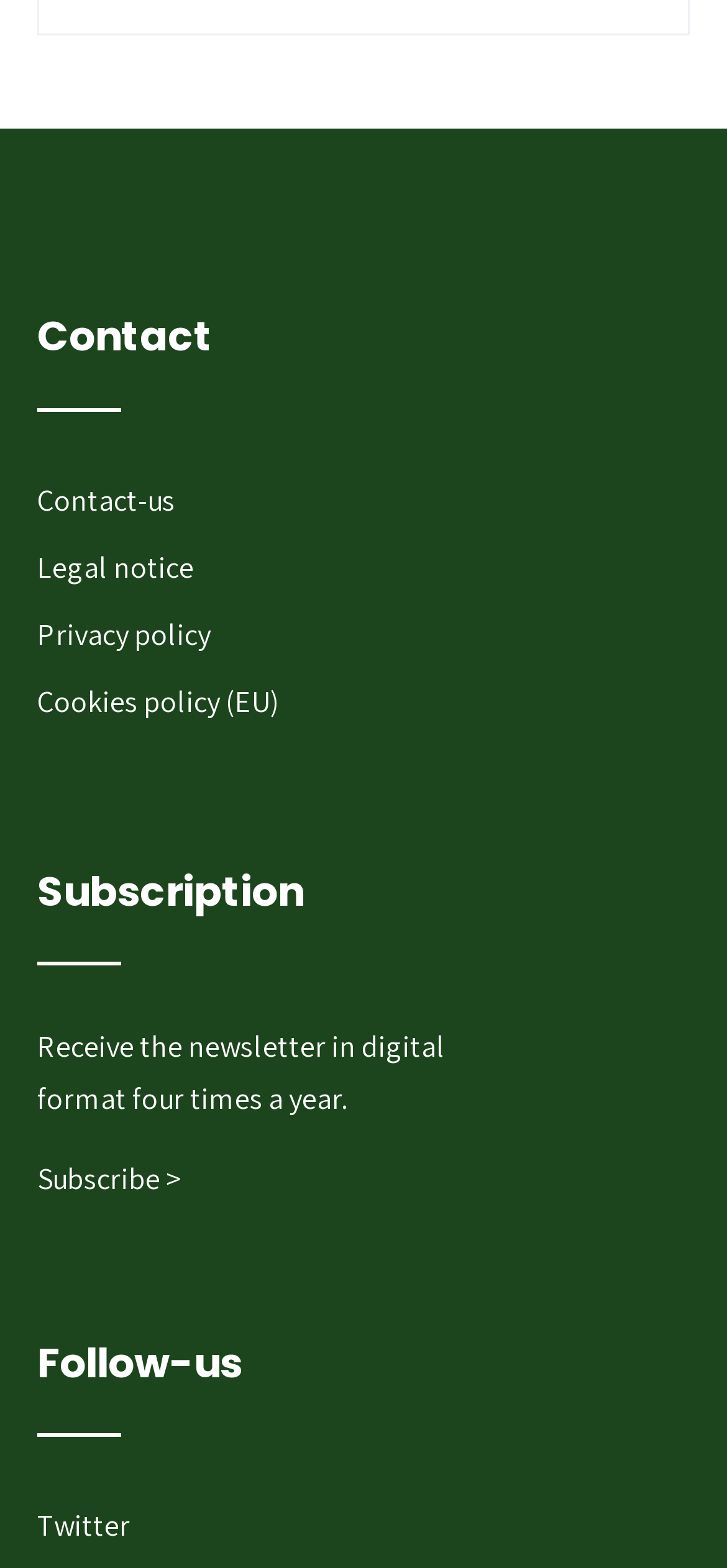How many links are in the Follow-us section?
Answer with a single word or phrase by referring to the visual content.

1